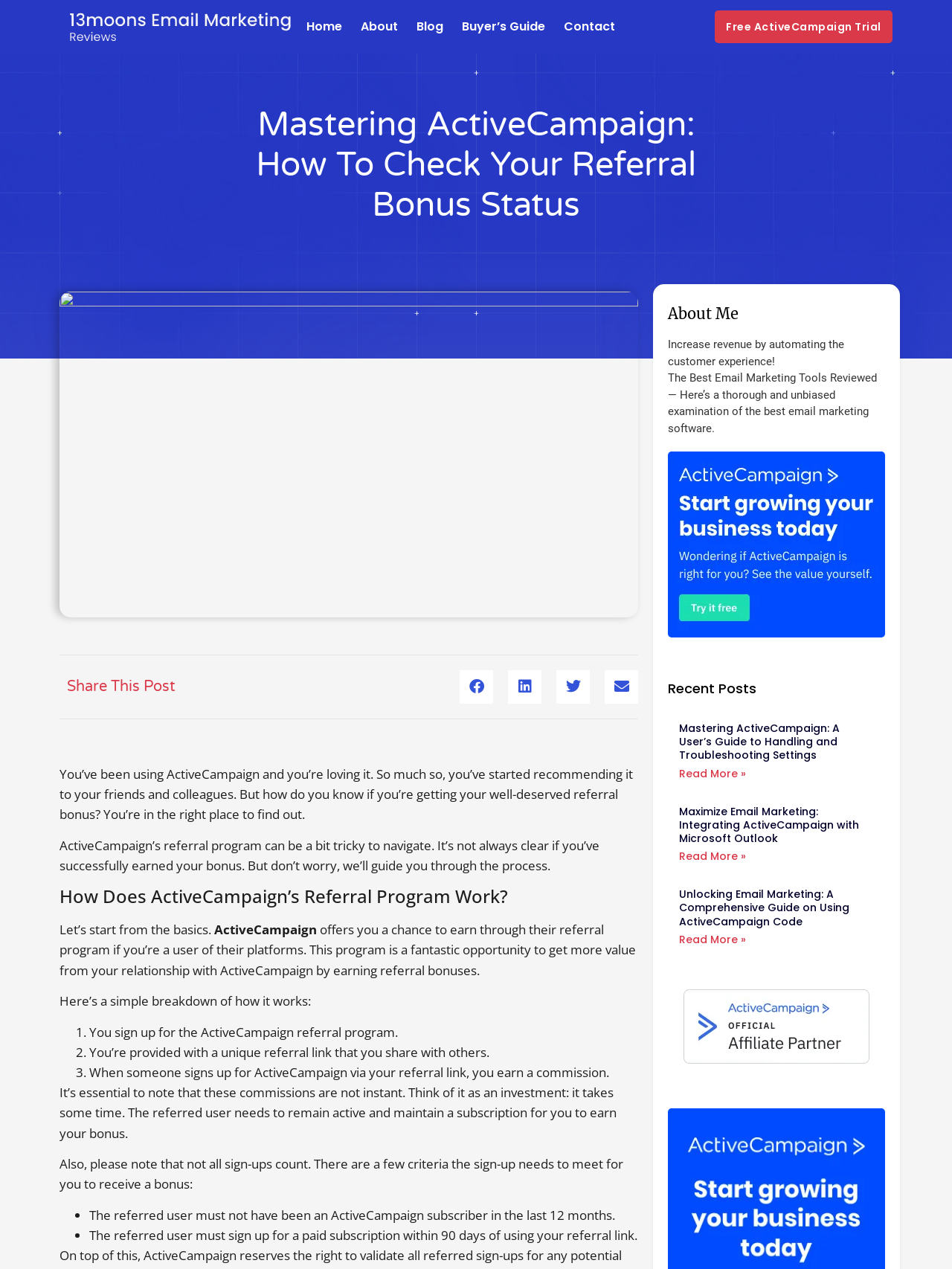Determine the bounding box coordinates for the clickable element required to fulfill the instruction: "Click on the 'Free ActiveCampaign Trial' link". Provide the coordinates as four float numbers between 0 and 1, i.e., [left, top, right, bottom].

[0.751, 0.008, 0.937, 0.034]